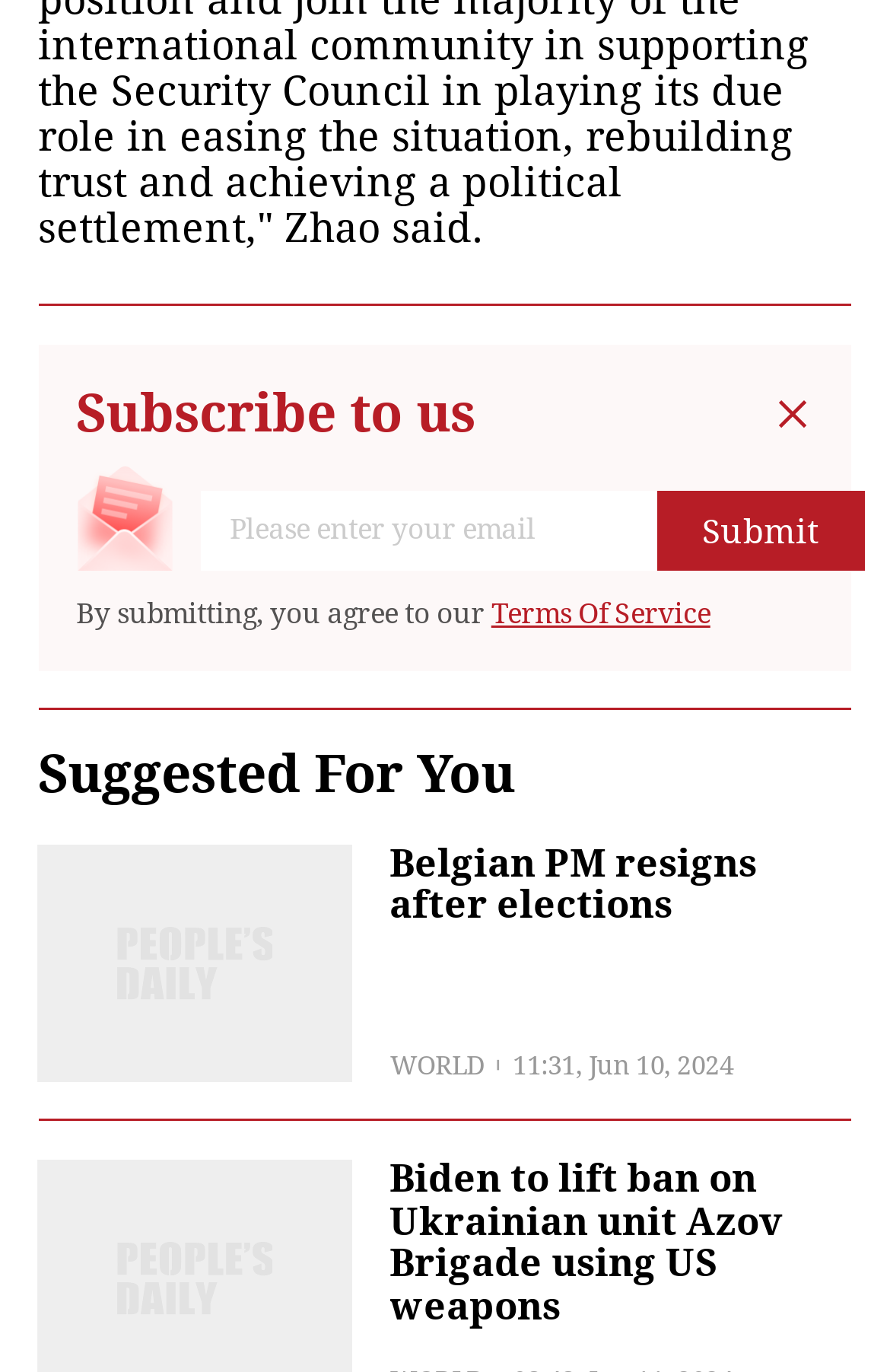Please answer the following query using a single word or phrase: 
What is the category of the news article?

WORLD